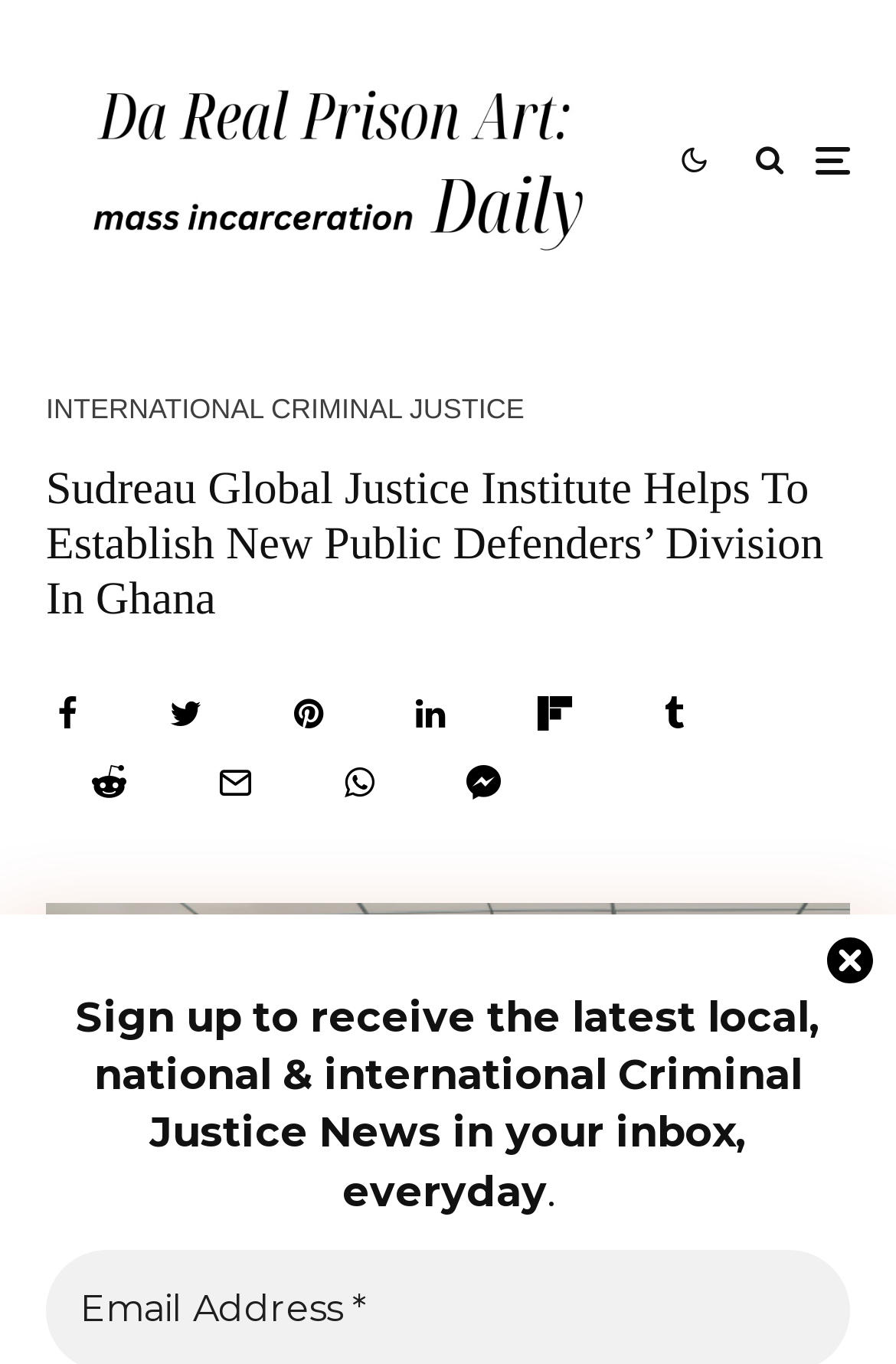What type of news can users sign up to receive?
Give a detailed explanation using the information visible in the image.

The webpage has a heading that invites users to sign up to receive the latest local, national, and international criminal justice news in their inbox every day, which suggests that the type of news being referred to is related to criminal justice.